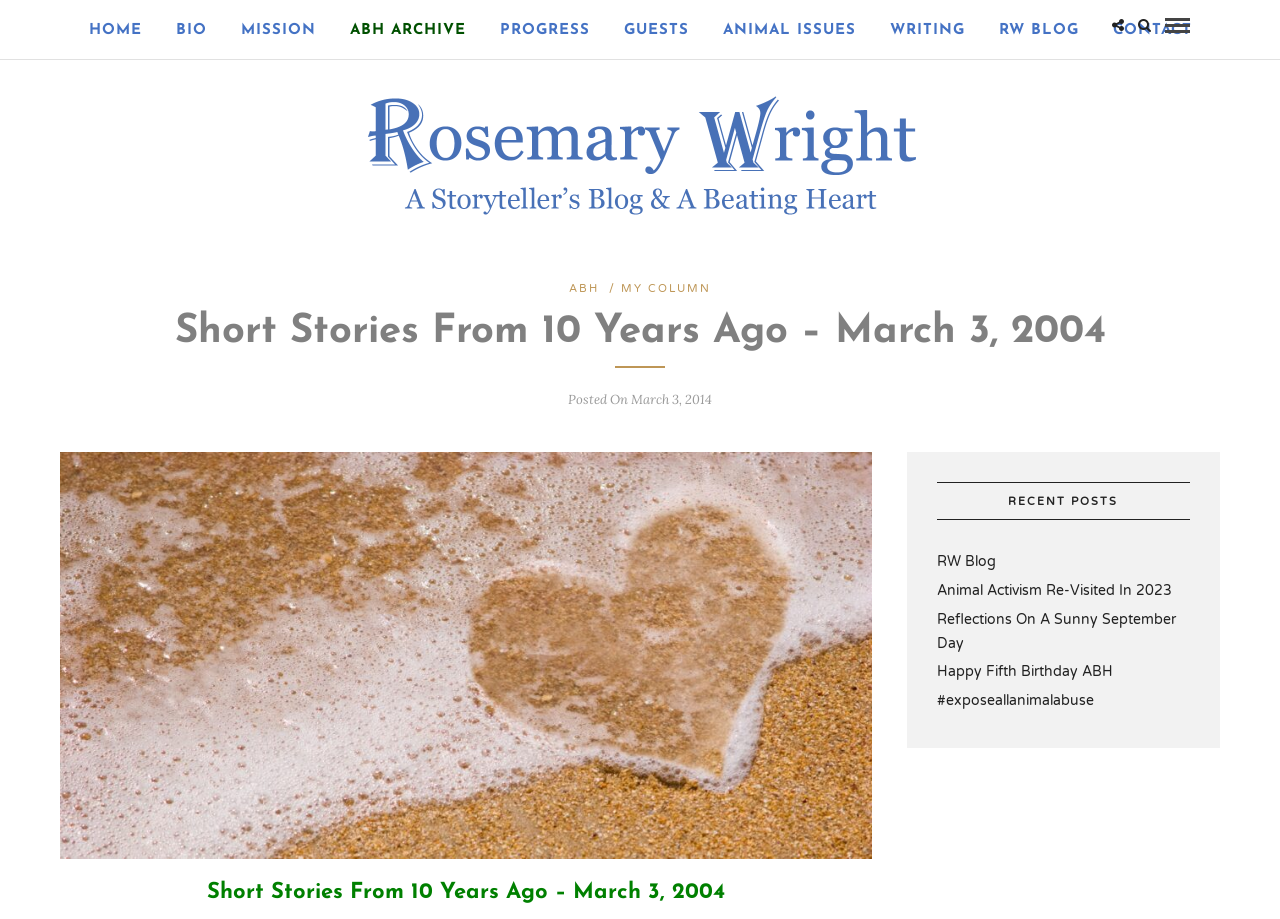Determine the bounding box for the HTML element described here: "Animal Activism Re-Visited In 2023". The coordinates should be given as [left, top, right, bottom] with each number being a float between 0 and 1.

[0.732, 0.633, 0.915, 0.652]